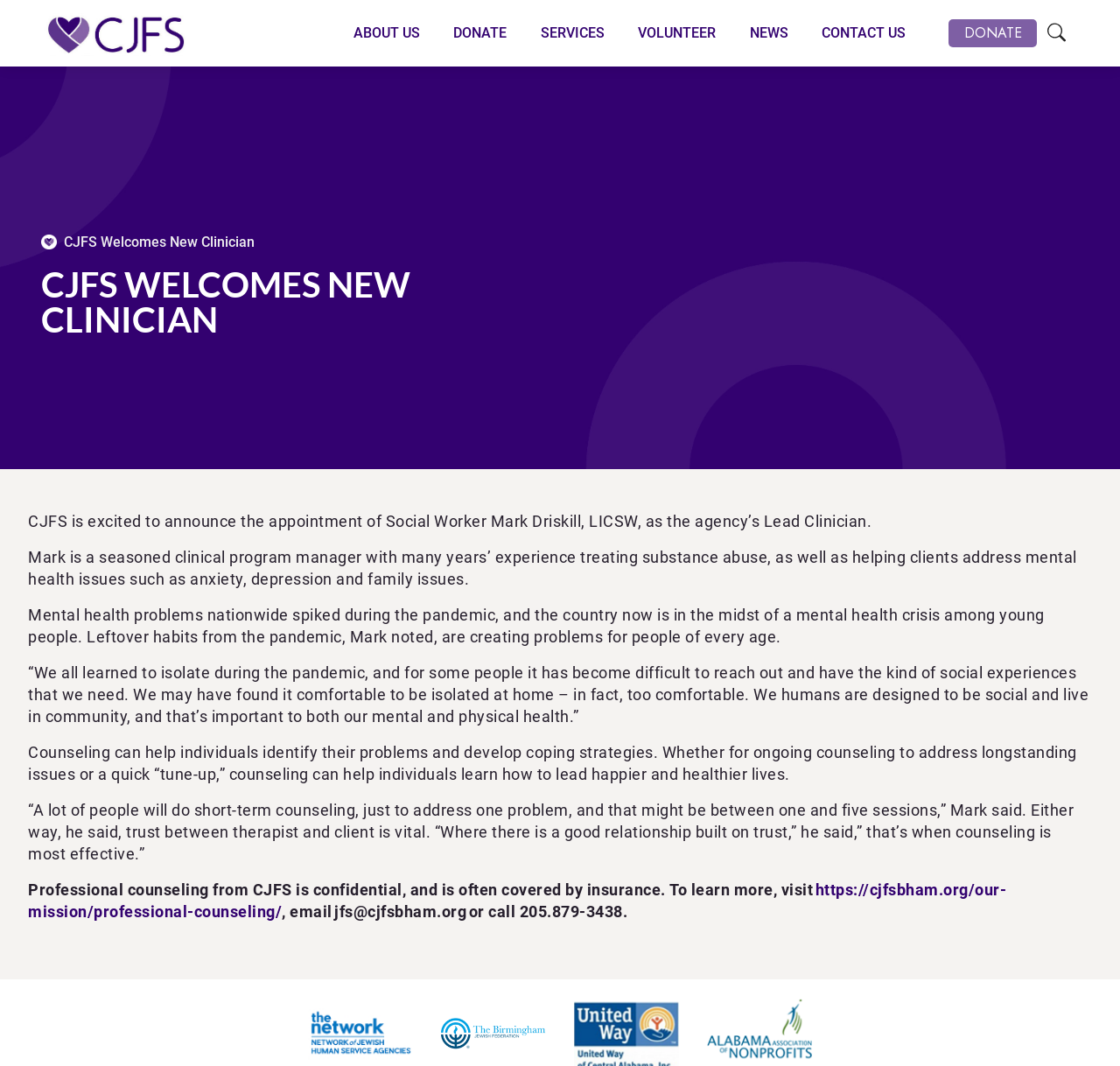Write an extensive caption that covers every aspect of the webpage.

The webpage is about CJFS welcoming a new clinician, Mark Driskill, as the agency's Lead Clinician. At the top left corner, there is a link to "CJFS Birmingham" accompanied by an image. Above the main content, there is a navigation menu with links to "ABOUT US", "DONATE", "SERVICES", "VOLUNTEER", "NEWS", and "CONTACT US". 

The main content starts with a heading "CJFS WELCOMES NEW CLINICIAN" followed by a brief introduction to Mark Driskill's appointment. Below this, there are four paragraphs of text describing Mark's experience and the importance of counseling in addressing mental health issues. 

To the right of the main content, there is a "DONATE" button accompanied by a small image. At the bottom of the page, there is an image and some contact information, including a link to learn more about professional counseling, an email address, and a phone number.